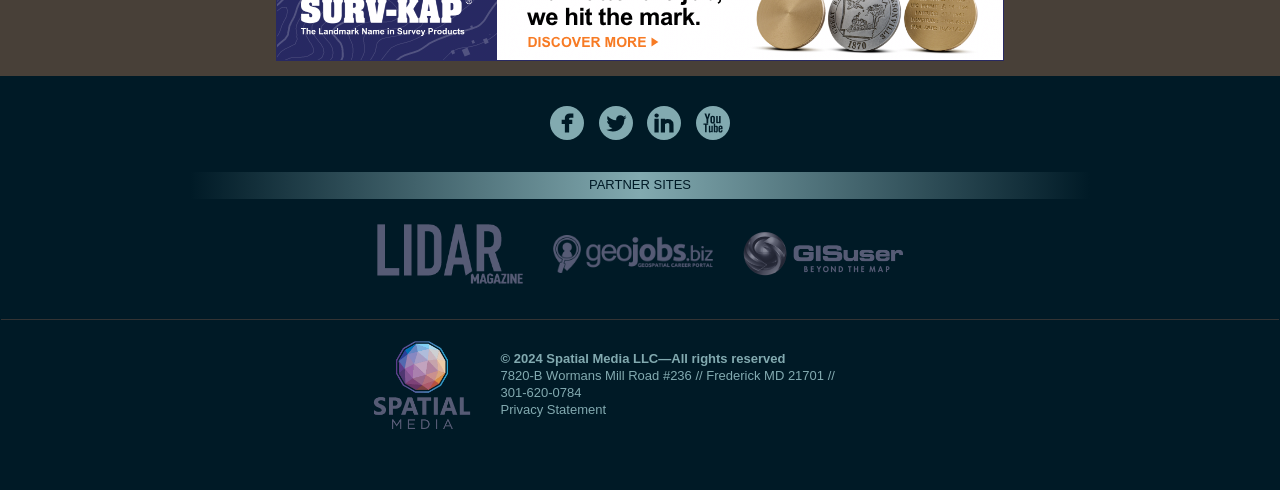What is the name of the magazine with a link below the social media icons?
Refer to the screenshot and answer in one word or phrase.

LIDAR Magazine